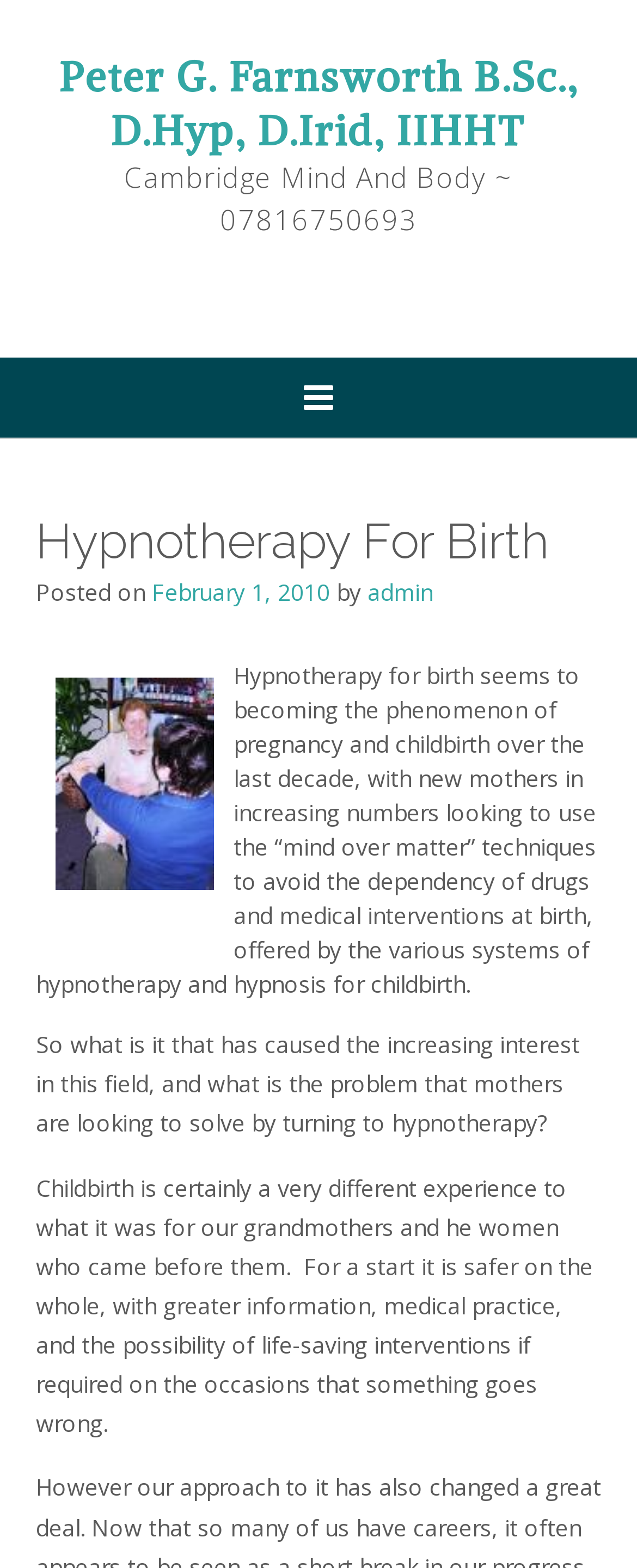When was the article 'Hypnotherapy For Birth' posted?
Answer the question with a single word or phrase derived from the image.

February 1, 2010